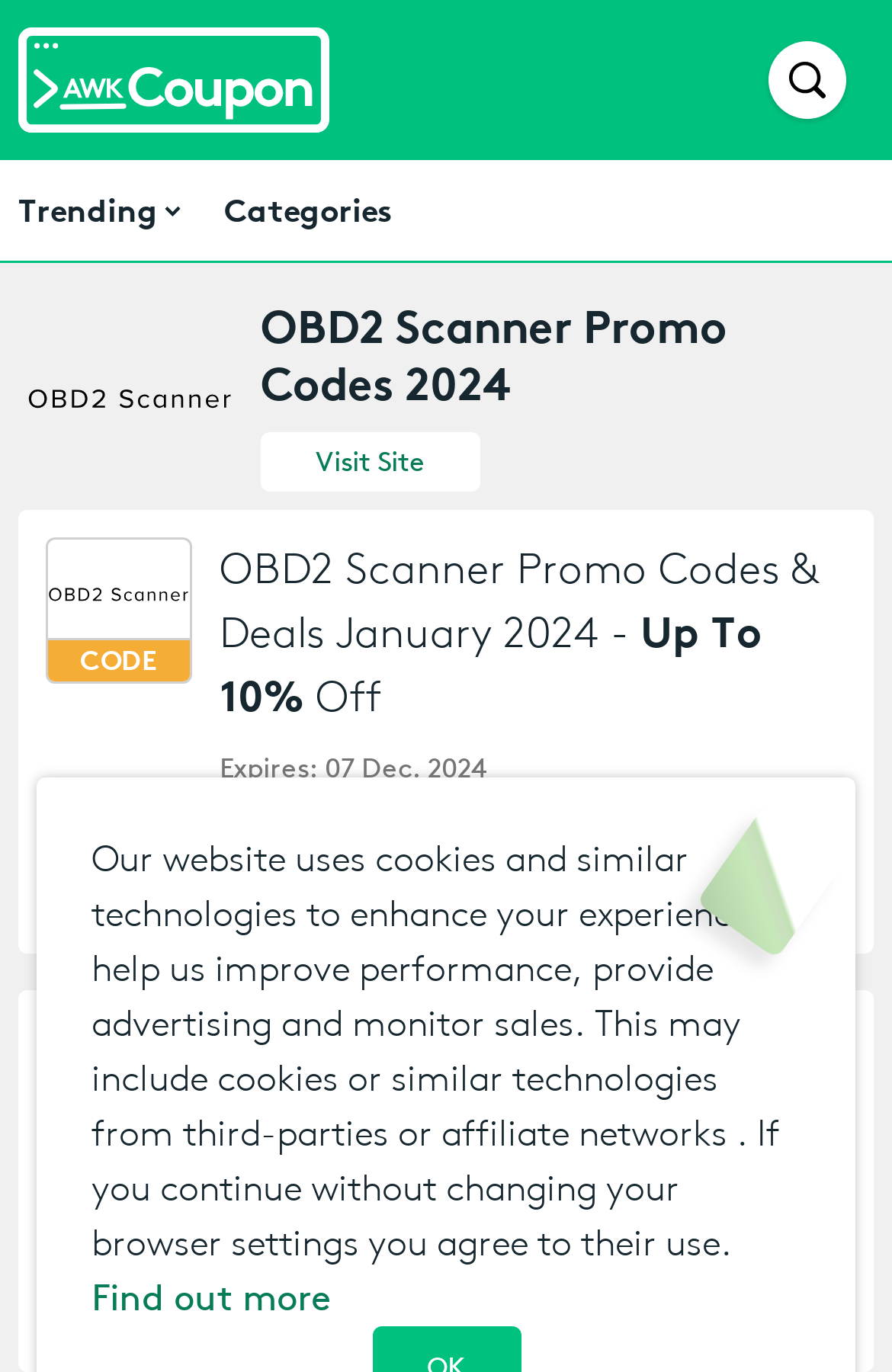Can you find the bounding box coordinates for the element that needs to be clicked to execute this instruction: "Go to the home page"? The coordinates should be given as four float numbers between 0 and 1, i.e., [left, top, right, bottom].

[0.021, 0.02, 0.369, 0.097]